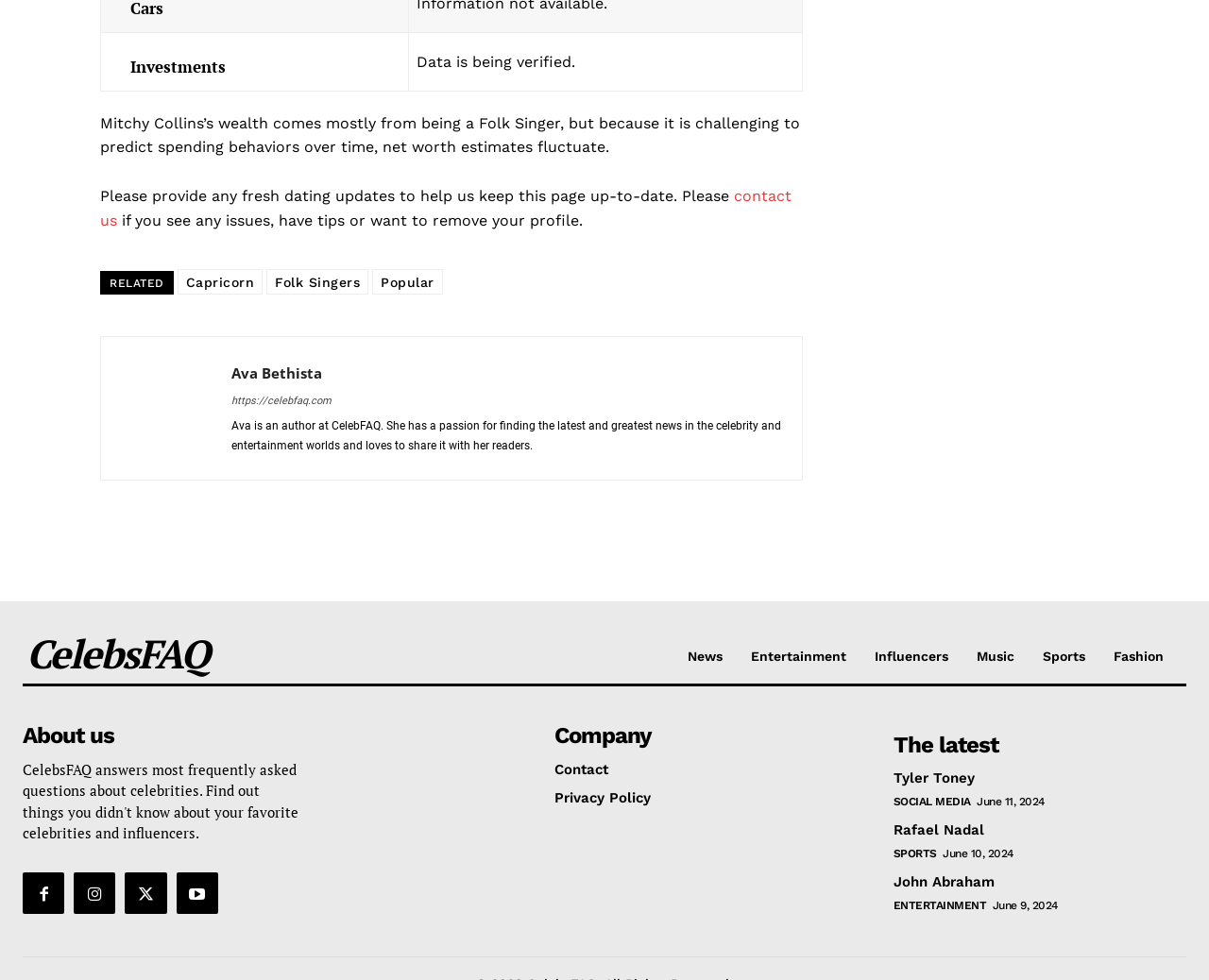Determine the bounding box for the UI element that matches this description: "Instagram".

[0.061, 0.89, 0.096, 0.933]